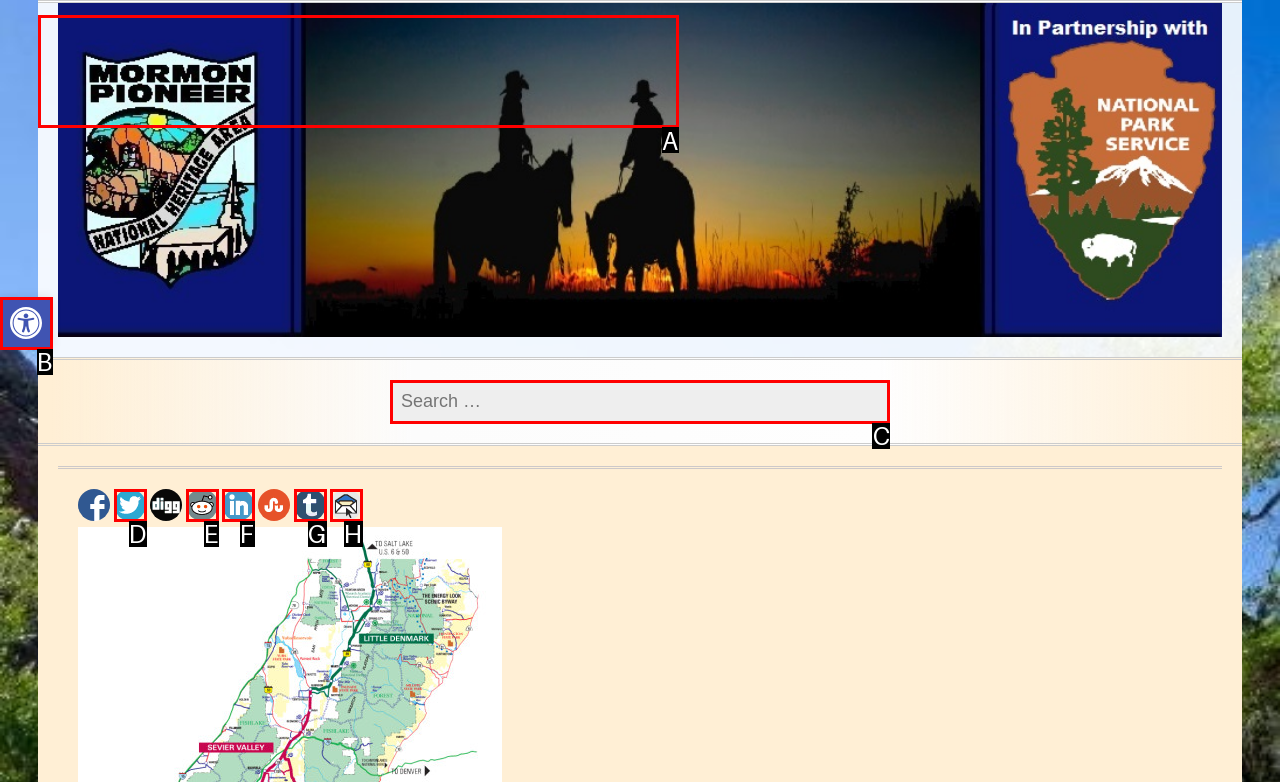Identify the letter of the UI element you need to select to accomplish the task: View Australian Rail Maps.
Respond with the option's letter from the given choices directly.

None